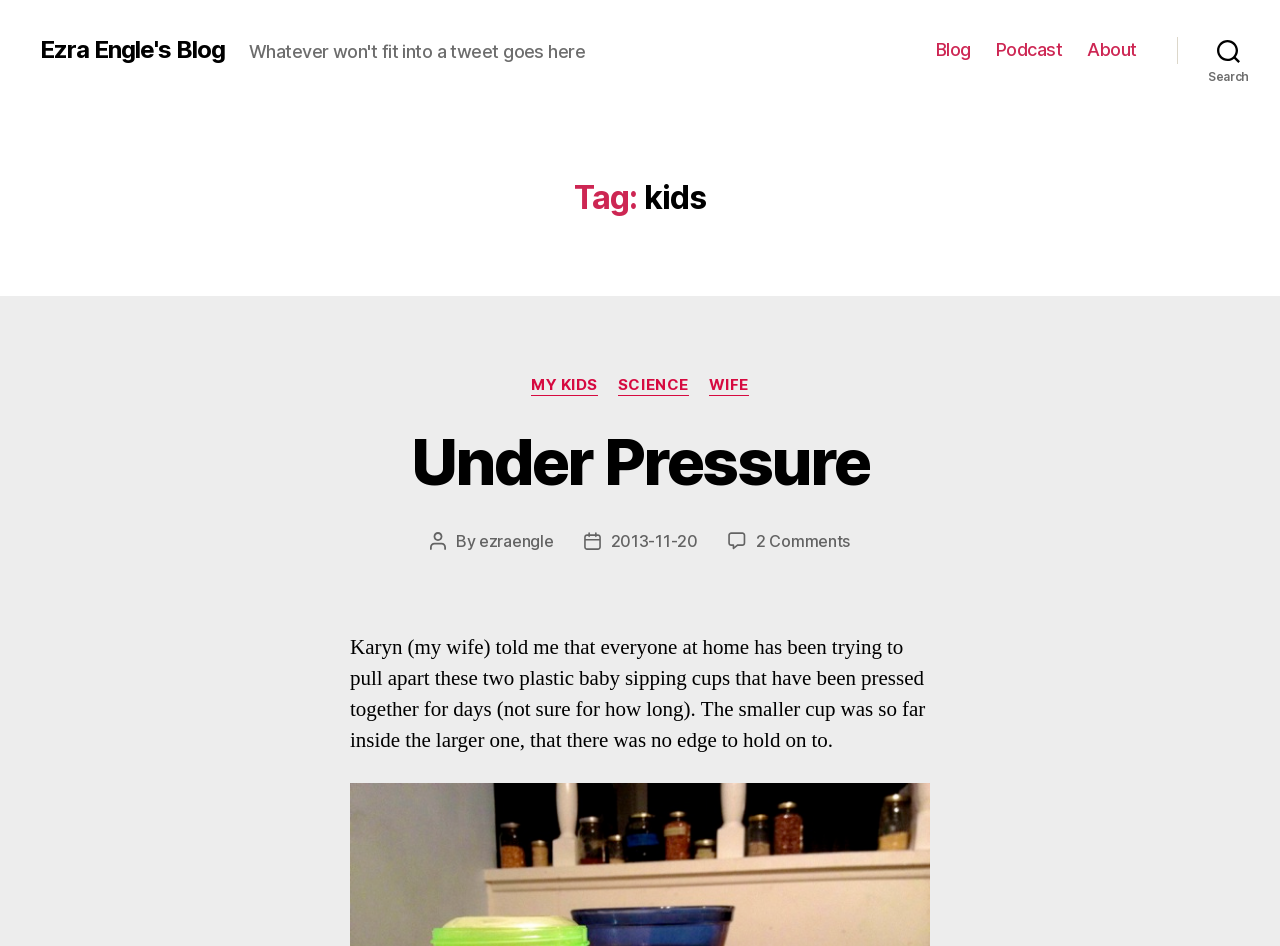Determine the bounding box coordinates of the UI element that matches the following description: "Ezra Engle's Blog". The coordinates should be four float numbers between 0 and 1 in the format [left, top, right, bottom].

[0.031, 0.04, 0.176, 0.066]